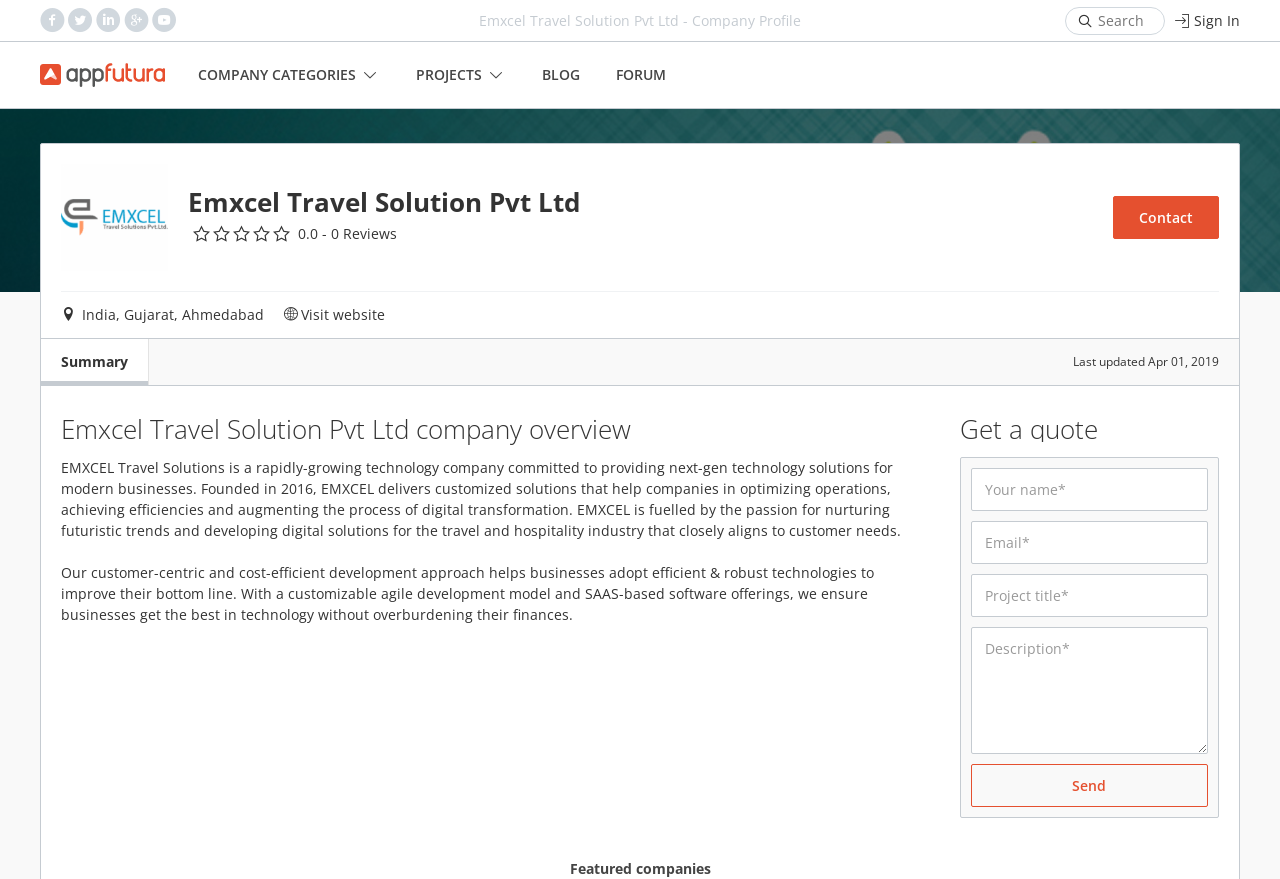Predict the bounding box coordinates of the area that should be clicked to accomplish the following instruction: "Get a quote". The bounding box coordinates should consist of four float numbers between 0 and 1, i.e., [left, top, right, bottom].

[0.75, 0.474, 0.857, 0.503]